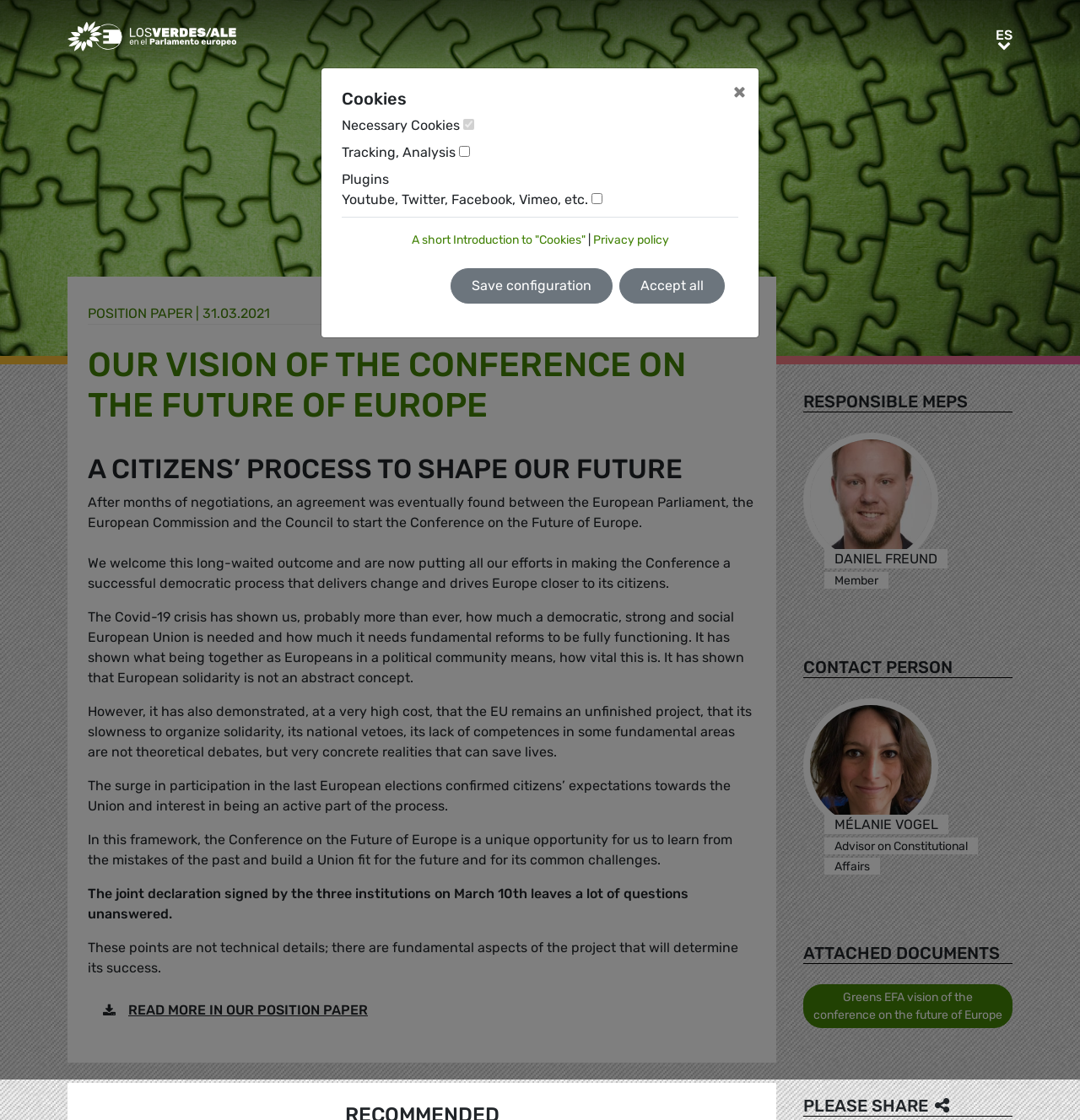Give an in-depth explanation of the webpage layout and content.

The webpage is about the Greens/EFA's vision for the Conference on the Future of Europe. At the top left, there is a link to the Greens/EFA home page. On the top right, there are language options, with "ES" currently selected and "EN" available as an alternative.

Below the language options, there is a heading that reads "OUR VISION OF THE CONFERENCE ON THE FUTURE OF EUROPE" followed by a subheading "A CITIZENS’ PROCESS TO SHAPE OUR FUTURE". 

The main content of the page is a series of paragraphs that discuss the importance of the Conference on the Future of Europe, the need for democratic reforms in the European Union, and the Greens/EFA's expectations from the conference. The text is divided into several sections, with headings that break up the content.

On the right side of the page, there are three sections: "RESPONSIBLE MEPS", "CONTACT PERSON", and "ATTACHED DOCUMENTS". The "RESPONSIBLE MEPS" section features a link to Daniel Freund, with an image of him and his title "Member". The "CONTACT PERSON" section has a link to Mélanie Vogel, with an image of her and her title "Advisor on Constitutional Affairs". The "ATTACHED DOCUMENTS" section has a link to a document titled "Greens EFA vision of the conference on the future of Europe".

At the very bottom of the page, there is a heading that reads "PLEASE SHARE" with a social media icon.

There is also a dialog box that pops up, which is a cookie consent notification. It has a heading "Cookies" and explains the different types of cookies used on the website, including necessary cookies, tracking and analysis, and plugins. There are checkboxes to select or deselect each type of cookie, and links to a short introduction to cookies and the privacy policy. The dialog box also has buttons to save the configuration, accept all cookies, or close the dialog box.